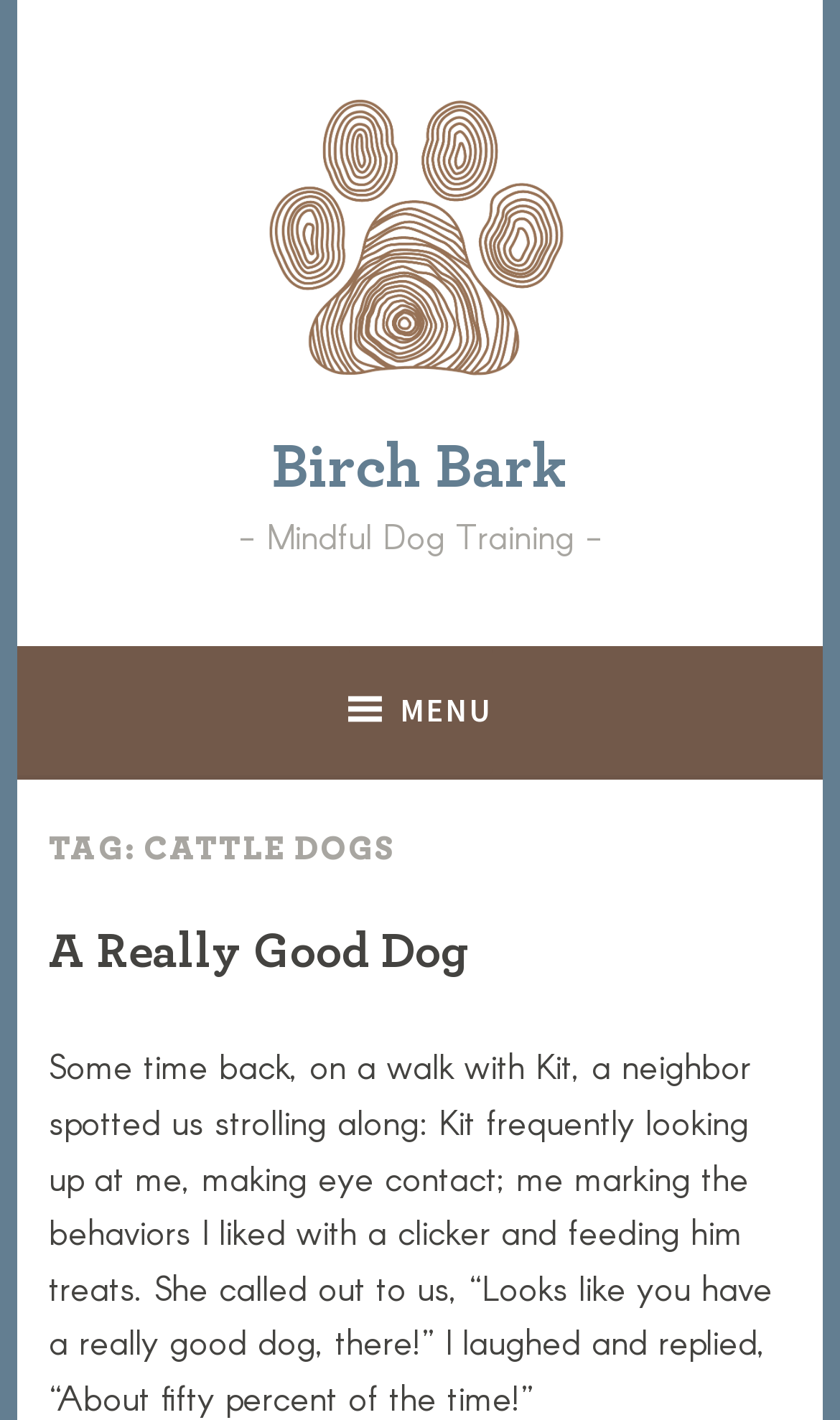What is the name of the dog?
Please provide a single word or phrase answer based on the image.

Kit